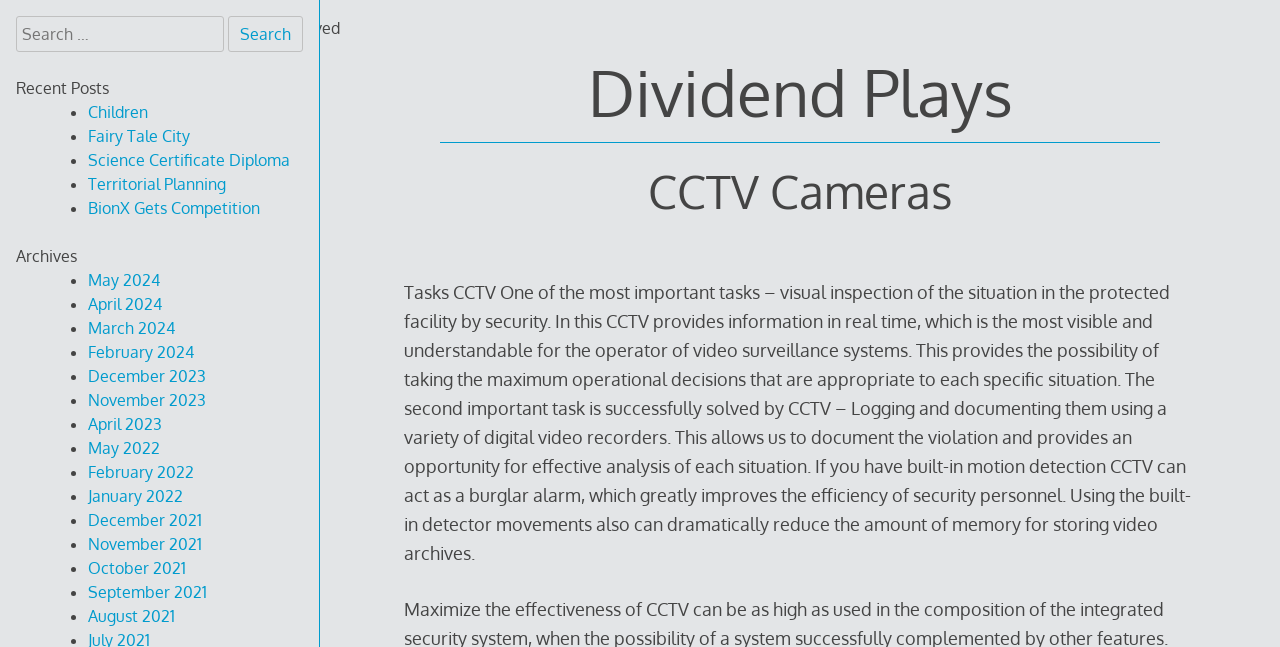What is the copyright period of this webpage?
Provide a detailed and well-explained answer to the question.

The StaticText element at the bottom of the webpage indicates that the copyright period of this webpage is from 2011 to 2024, which suggests that the webpage has been active for over a decade.